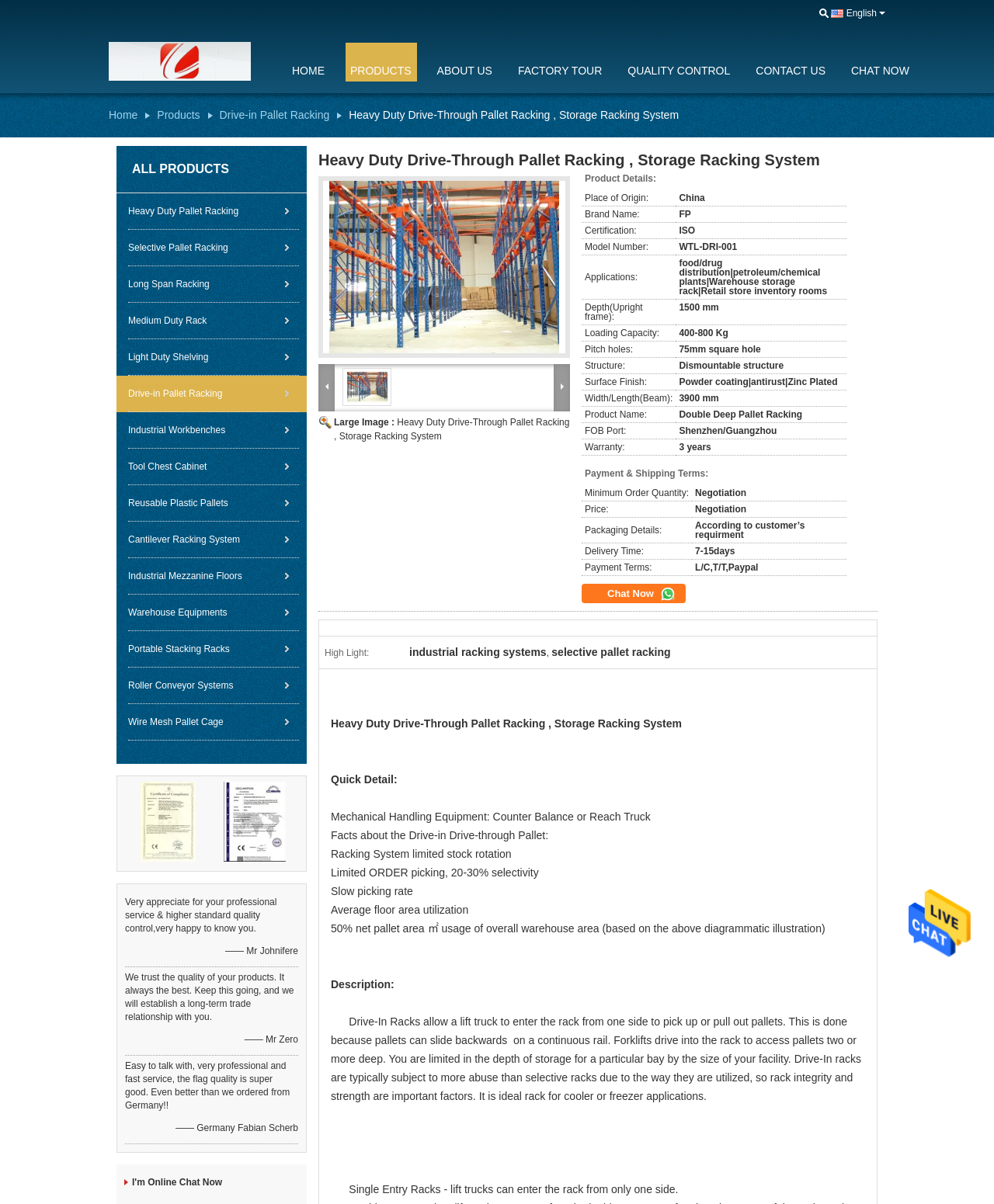Provide a brief response in the form of a single word or phrase:
What is the place of origin of the product?

China